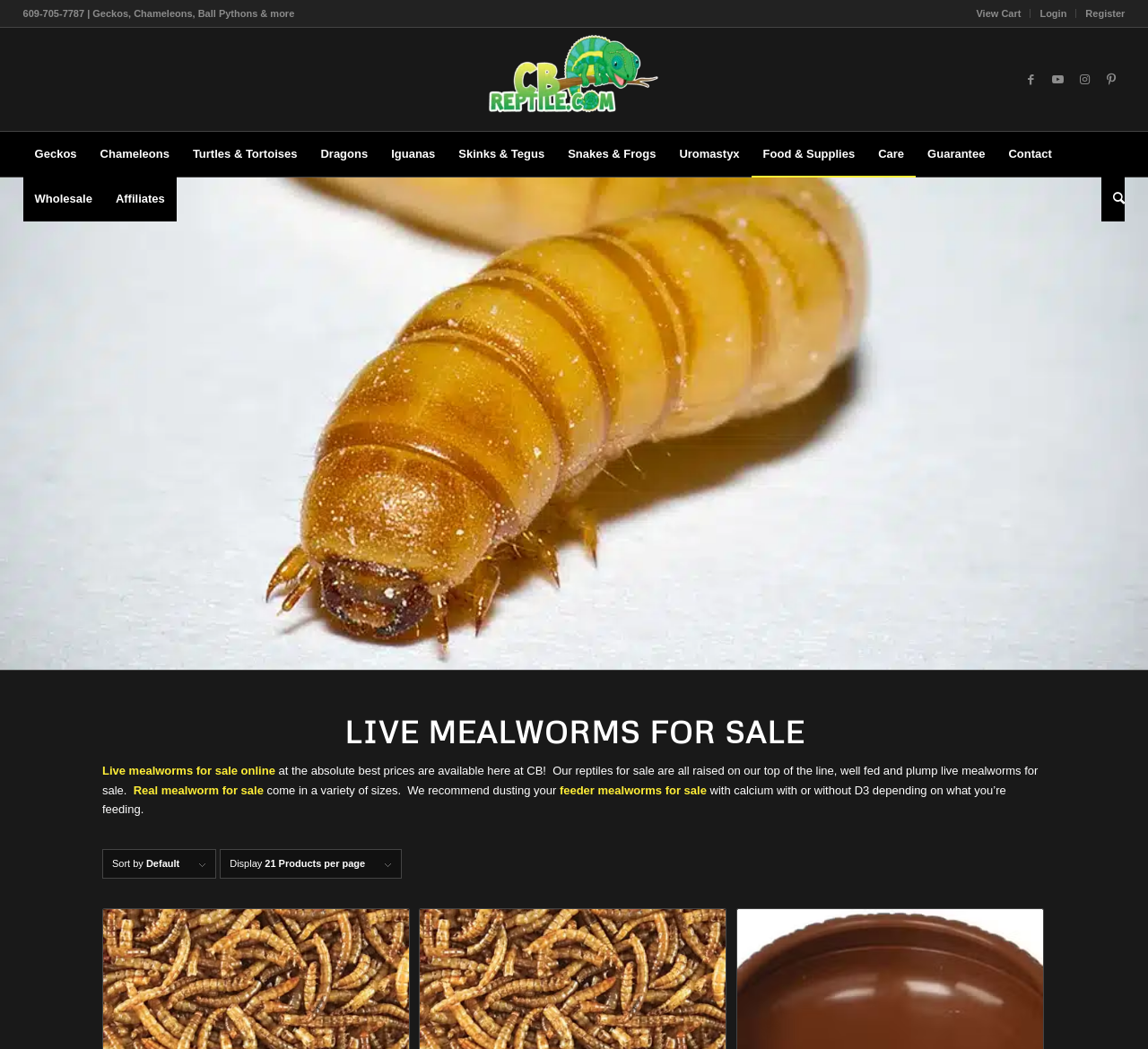Highlight the bounding box coordinates of the element you need to click to perform the following instruction: "Login."

[0.898, 0.009, 0.938, 0.017]